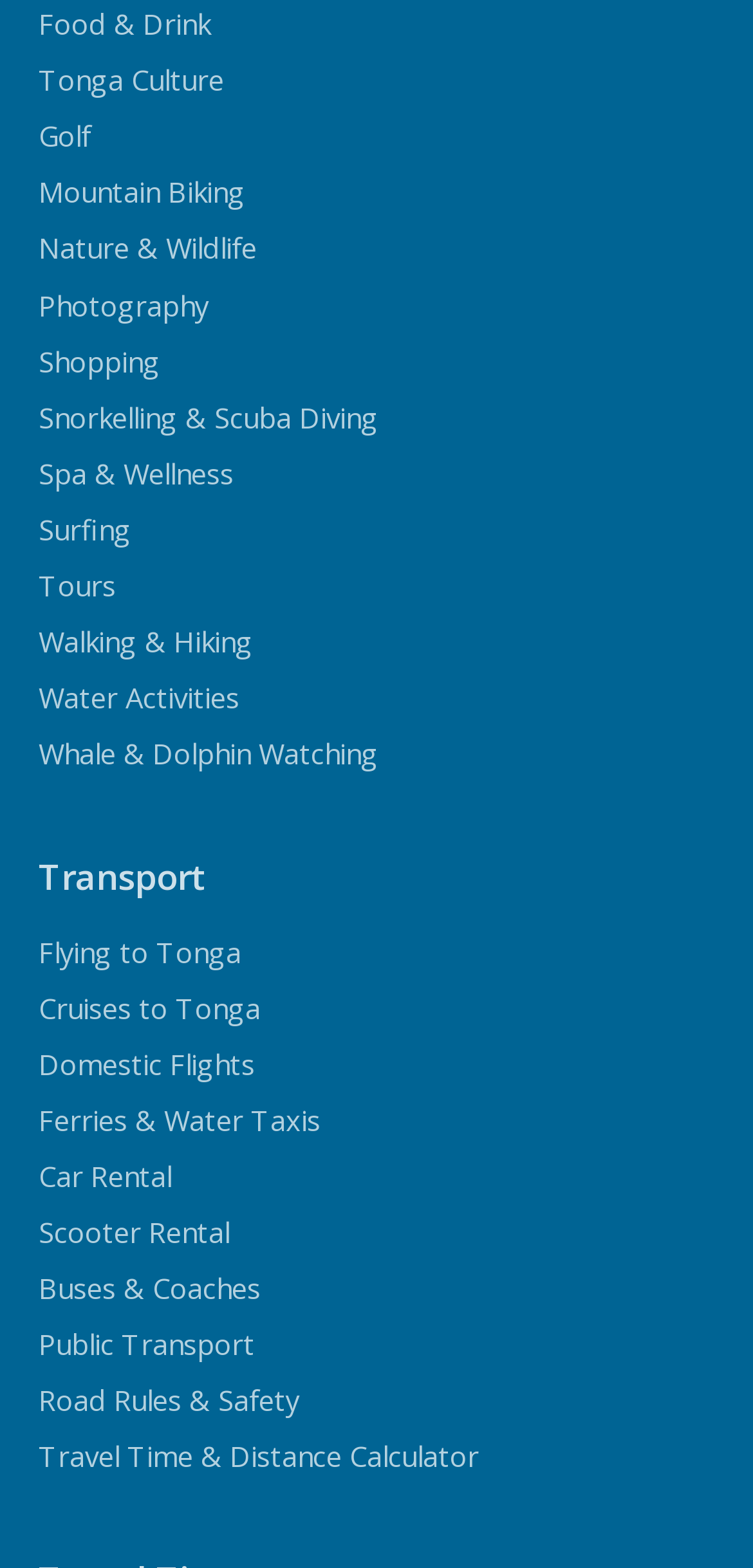Please identify the bounding box coordinates of the region to click in order to complete the task: "Check Release 5.57 Serviceware Knowledge". The coordinates must be four float numbers between 0 and 1, specified as [left, top, right, bottom].

None